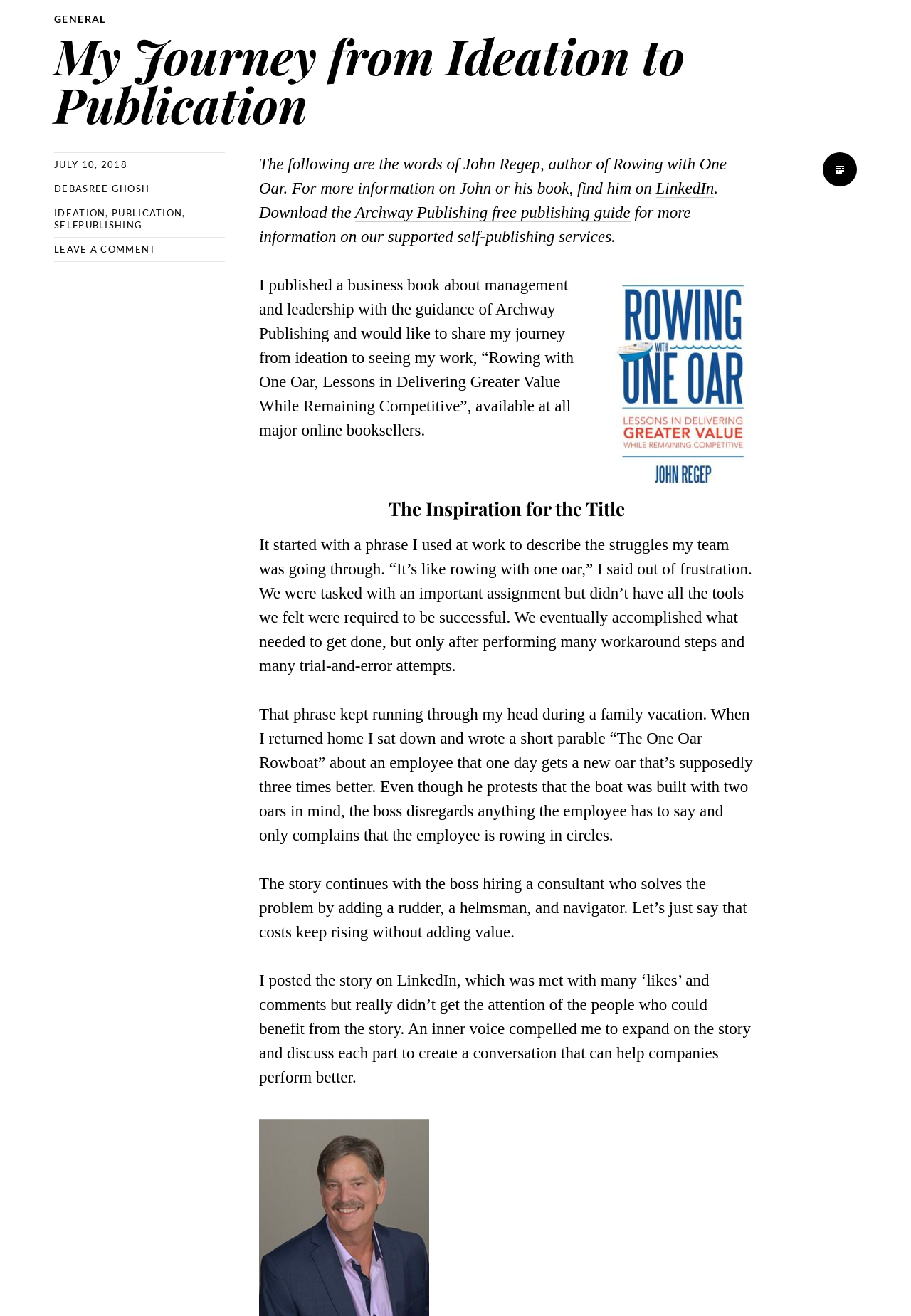Locate the bounding box coordinates of the UI element described by: "Debasree Ghosh". The bounding box coordinates should consist of four float numbers between 0 and 1, i.e., [left, top, right, bottom].

[0.059, 0.139, 0.164, 0.148]